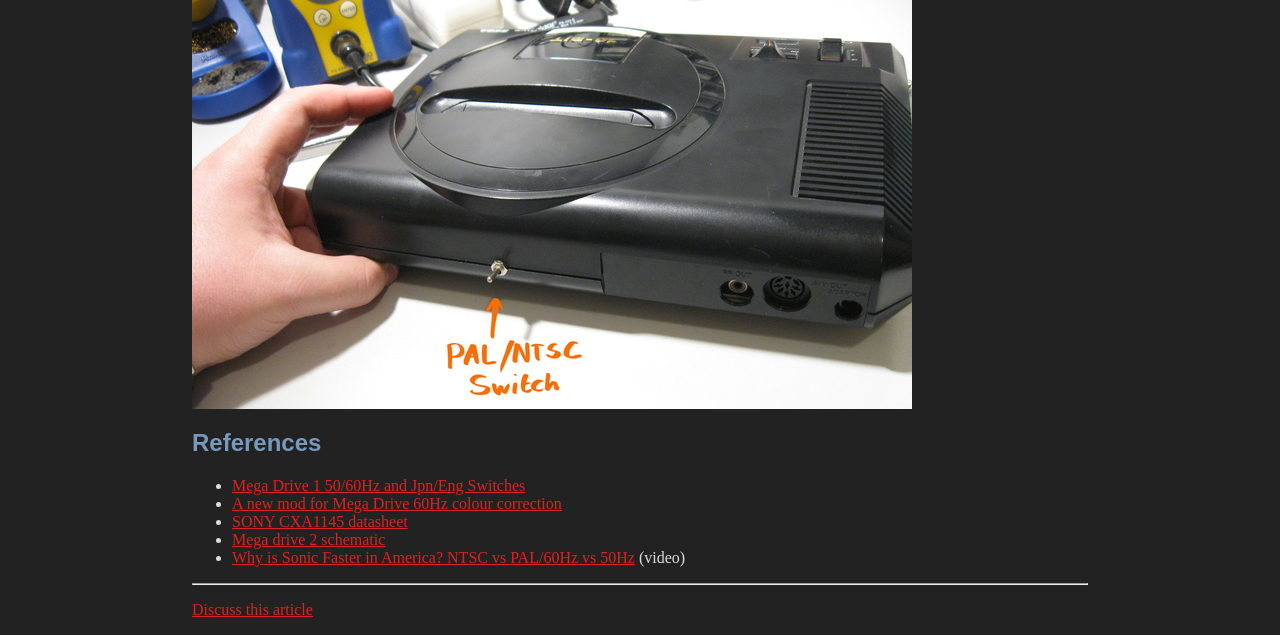What is the purpose of the 'Discuss this article' link?
Look at the image and provide a detailed response to the question.

The 'Discuss this article' link is likely a call-to-action for users to engage in a discussion about the article, possibly on a forum or comment section.